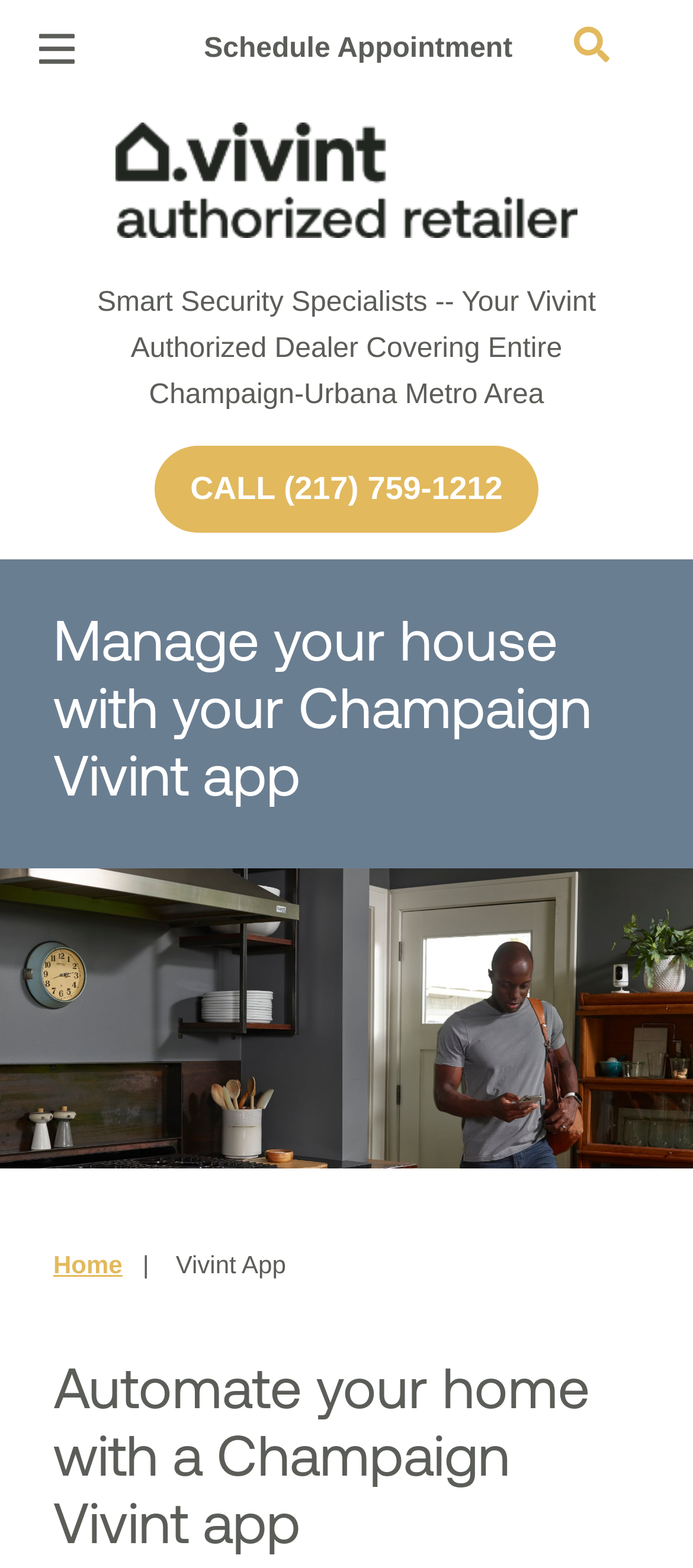Extract the bounding box for the UI element that matches this description: "Cameras".

[0.077, 0.133, 0.487, 0.185]